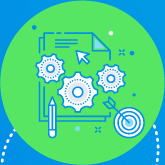Elaborate on the details you observe in the image.

The image features a vibrant and visually engaging graphic that symbolizes a strategic approach to digital marketing. It depicts a combination of gears, a document with a cursor, a pencil, and a target—elements that collectively represent the concept of planning and executing a targeted marketing strategy. The interplay of blue and green colors suggests a fresh, innovative perspective, while the gear mechanisms imply efficiency and functionality. This illustration captures the essence of creating a tailored digital strategy designed to drive results and achieve business goals, emphasizing the importance of both creativity and systematic planning in marketing efforts.